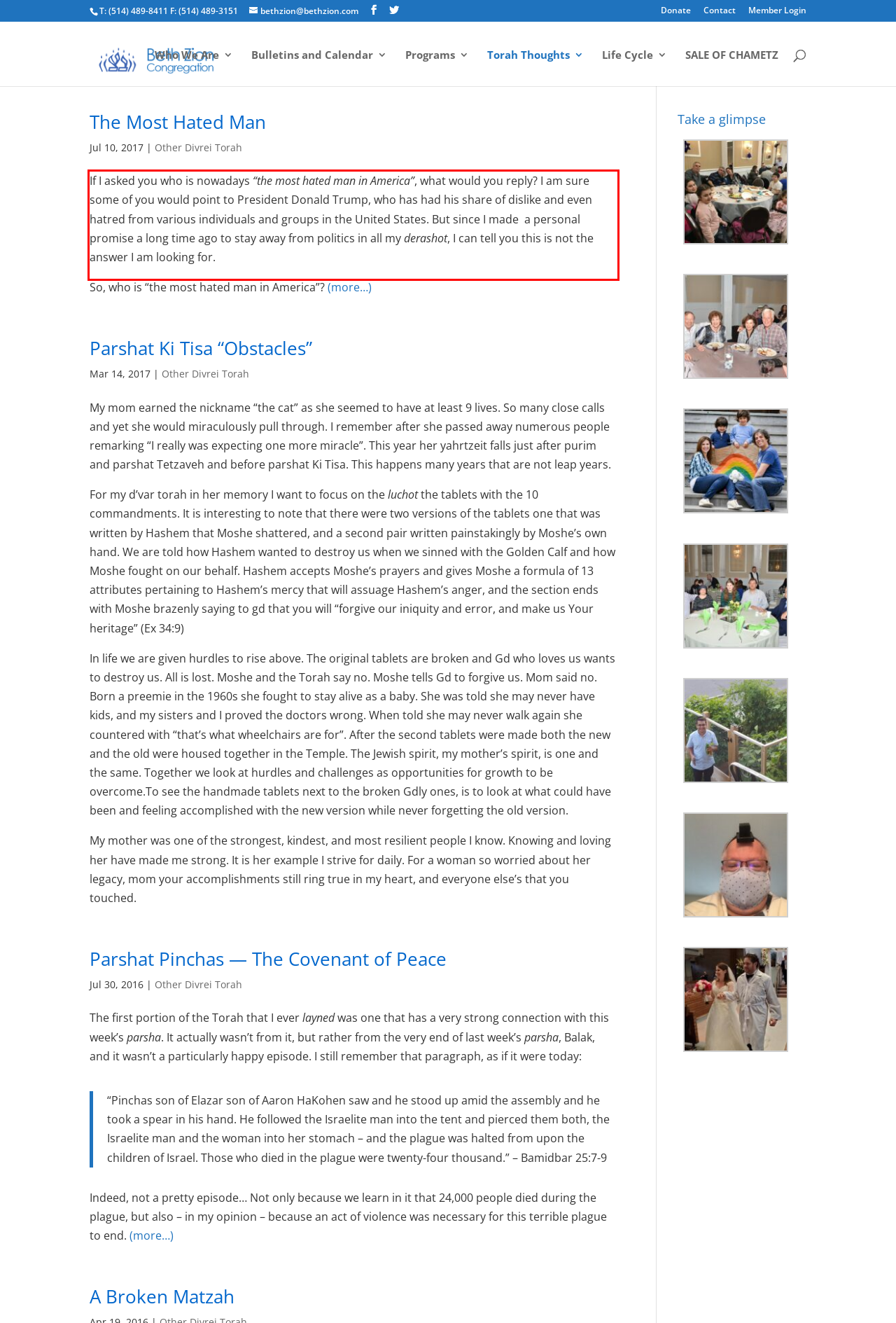Inspect the webpage screenshot that has a red bounding box and use OCR technology to read and display the text inside the red bounding box.

If I asked you who is nowadays “the most hated man in America”, what would you reply? I am sure some of you would point to President Donald Trump, who has had his share of dislike and even hatred from various individuals and groups in the United States. But since I made a personal promise a long time ago to stay away from politics in all my derashot, I can tell you this is not the answer I am looking for.